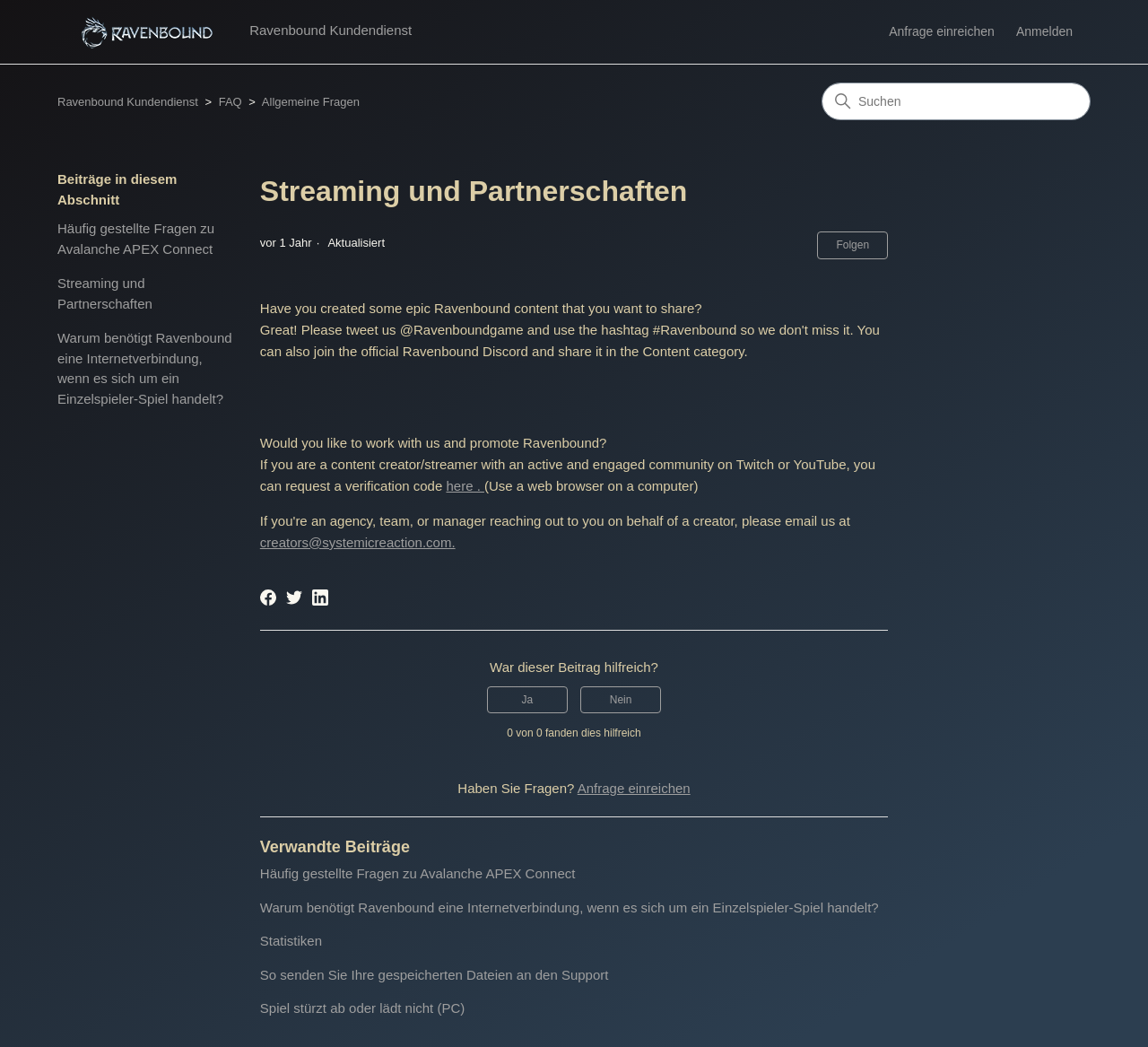Please provide the bounding box coordinates for the element that needs to be clicked to perform the instruction: "Search for something". The coordinates must consist of four float numbers between 0 and 1, formatted as [left, top, right, bottom].

[0.716, 0.079, 0.95, 0.115]